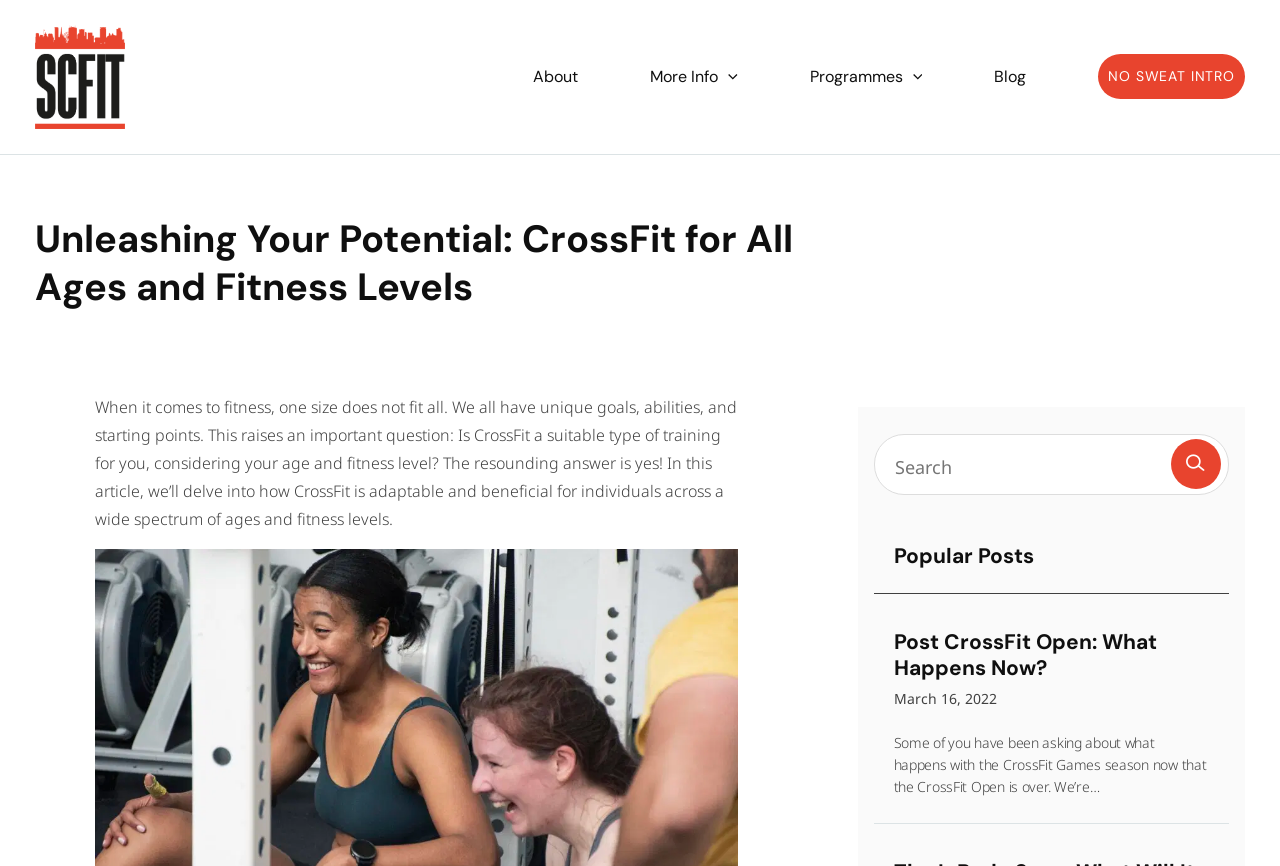How many popular posts are there?
Examine the screenshot and reply with a single word or phrase.

1